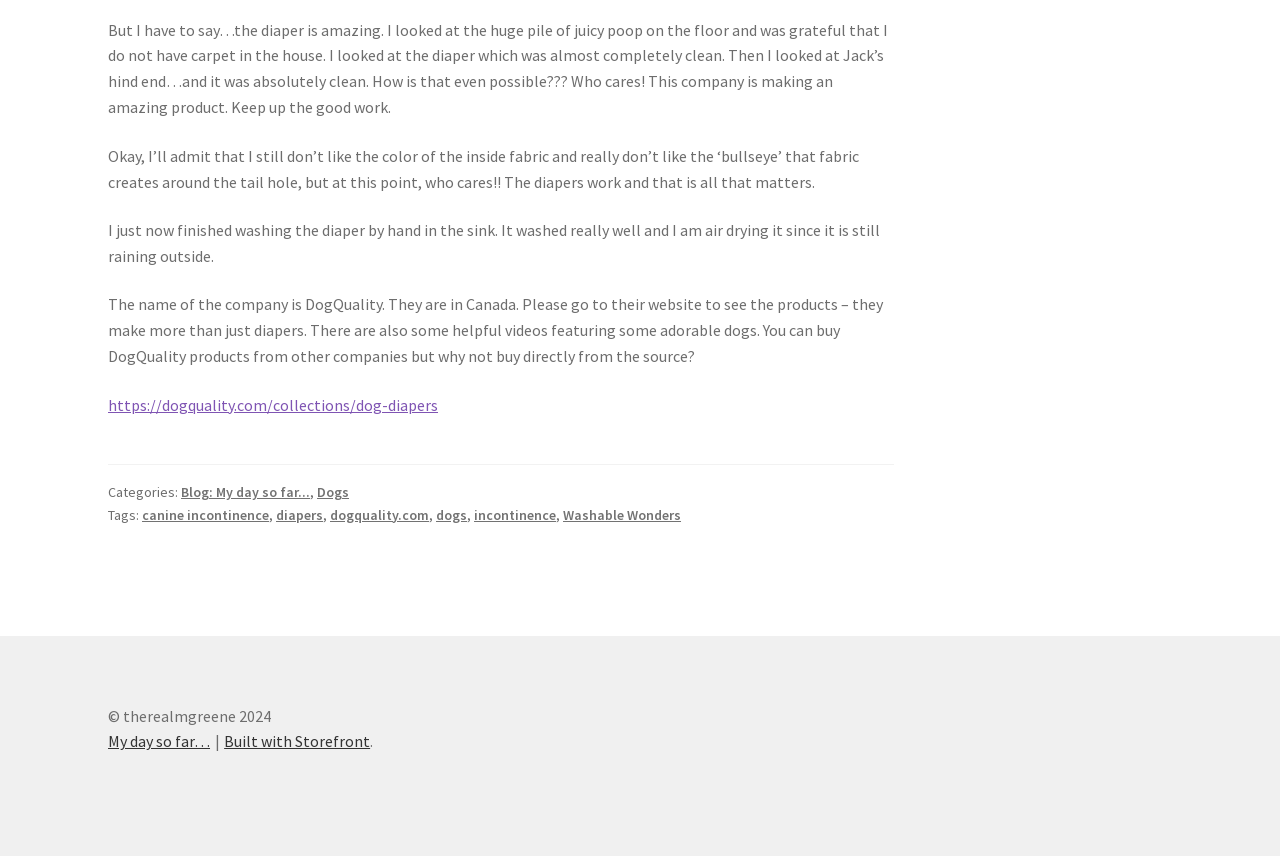Locate the bounding box coordinates of the item that should be clicked to fulfill the instruction: "Visit the website of DogQuality".

[0.258, 0.591, 0.335, 0.612]